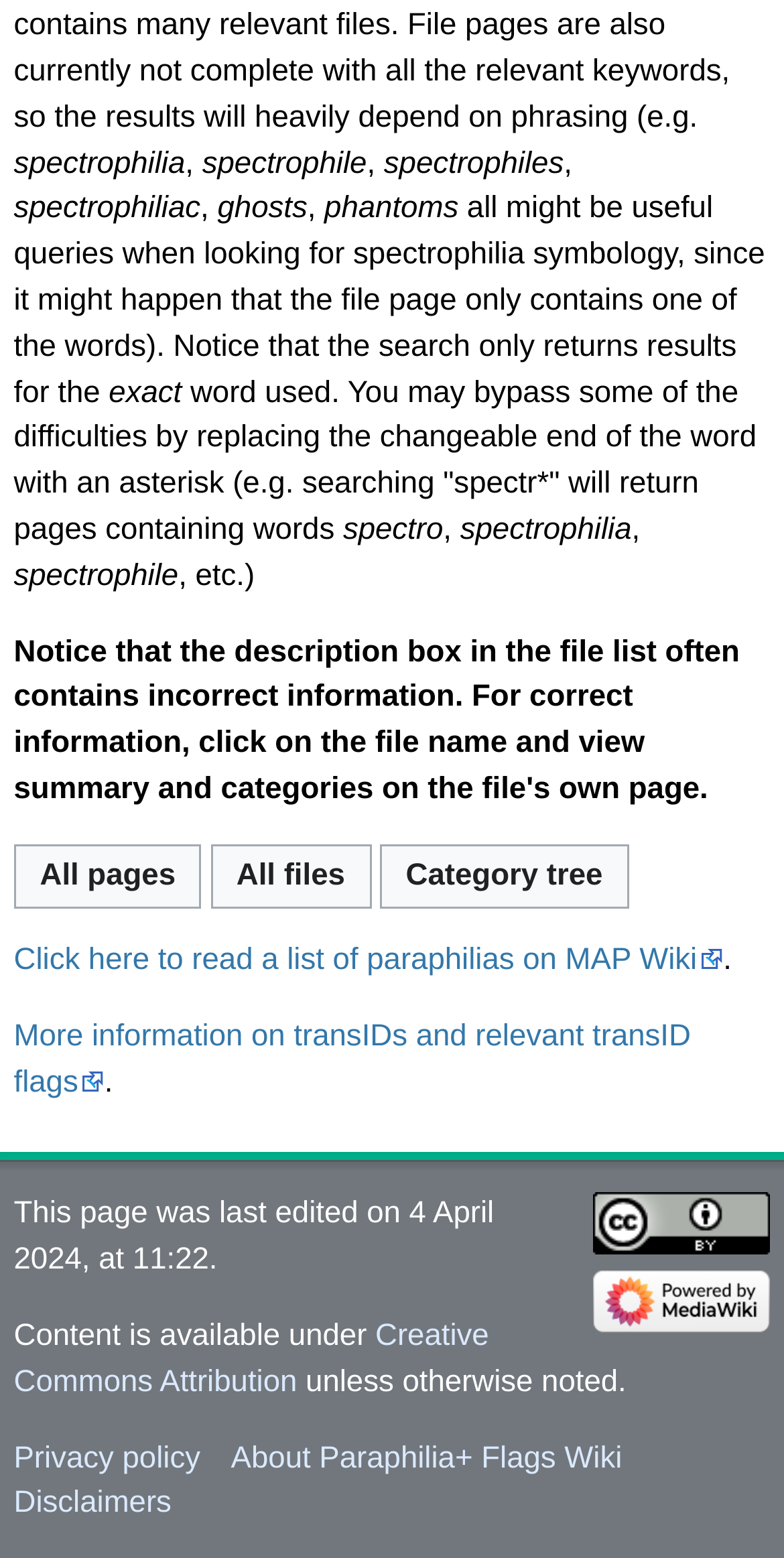Please find the bounding box coordinates of the element that needs to be clicked to perform the following instruction: "Click on 'Privacy policy'". The bounding box coordinates should be four float numbers between 0 and 1, represented as [left, top, right, bottom].

[0.018, 0.925, 0.256, 0.947]